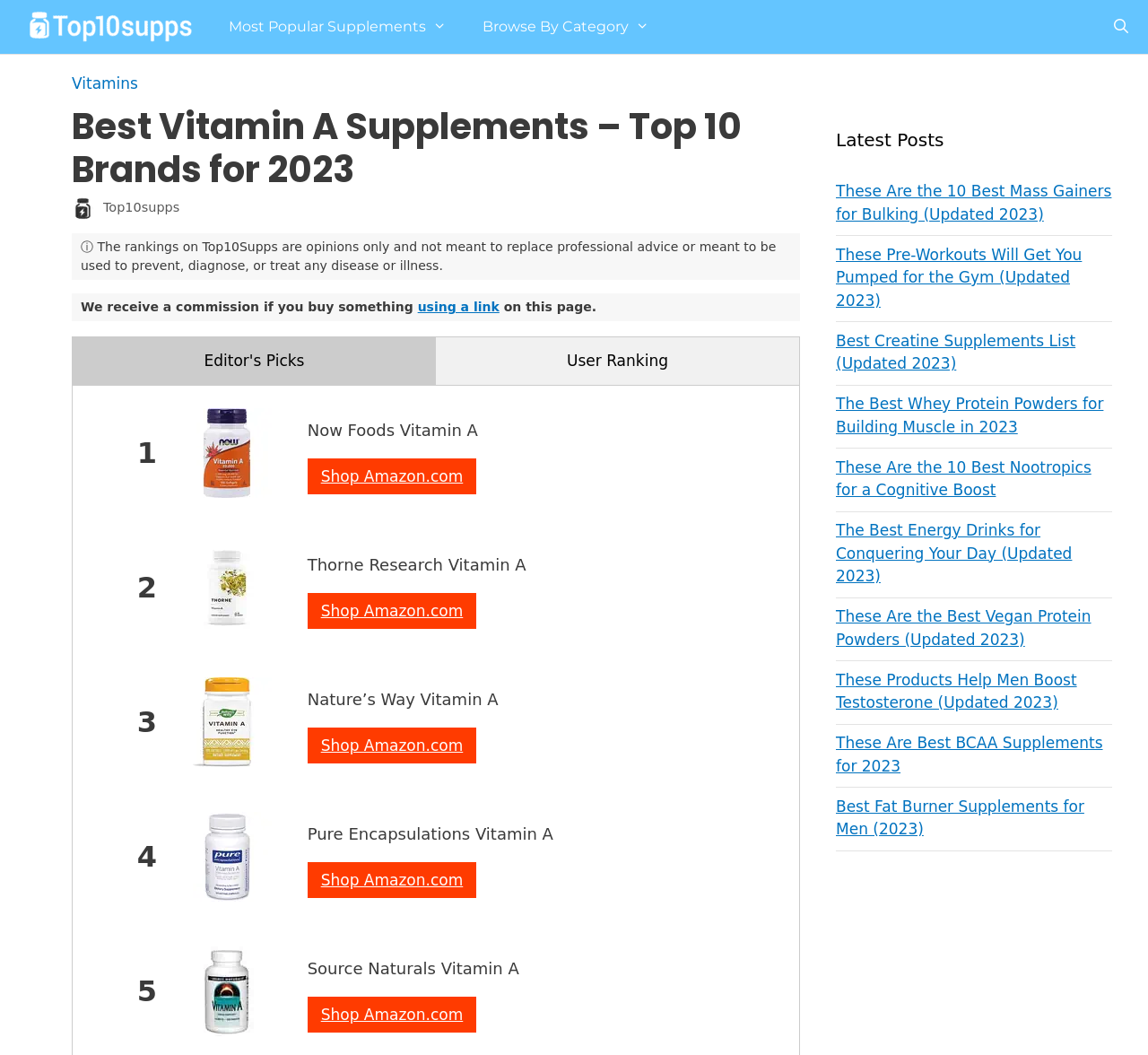Summarize the webpage with a detailed and informative caption.

This webpage is a comparison of the top 10 vitamin A supplements, with a focus on providing an extensive review of the best brands available. At the top of the page, there is a navigation bar with links to "Top10Supps", "Most Popular Supplements", "Browse By Category", and an "Open Search Bar" button. Below the navigation bar, there is a header section with a link to "Vitamins" and a heading that reads "Best Vitamin A Supplements – Top 10 Brands for 2023".

The main content of the page is divided into two sections. On the left side, there is a list of the top 10 vitamin A supplements, each with a ranking number, an image, and a brief description. The list includes supplements from brands such as Now Foods, Thorne Research, Nature's Way, Pure Encapsulations, and Source Naturals. Each supplement has a "Shop Amazon.com" link below it.

On the right side of the page, there is a section titled "Latest Posts" with a list of links to other articles on the website, including reviews of mass gainers, pre-workouts, creatine supplements, whey protein powders, nootropics, energy drinks, vegan protein powders, testosterone boosters, BCAA supplements, and fat burner supplements.

At the top of the page, there is a disclaimer stating that the rankings on the website are opinions only and not meant to replace professional advice or be used to prevent, diagnose, or treat any disease or illness. There is also a note stating that the website receives a commission if a product is purchased using a link on the page.